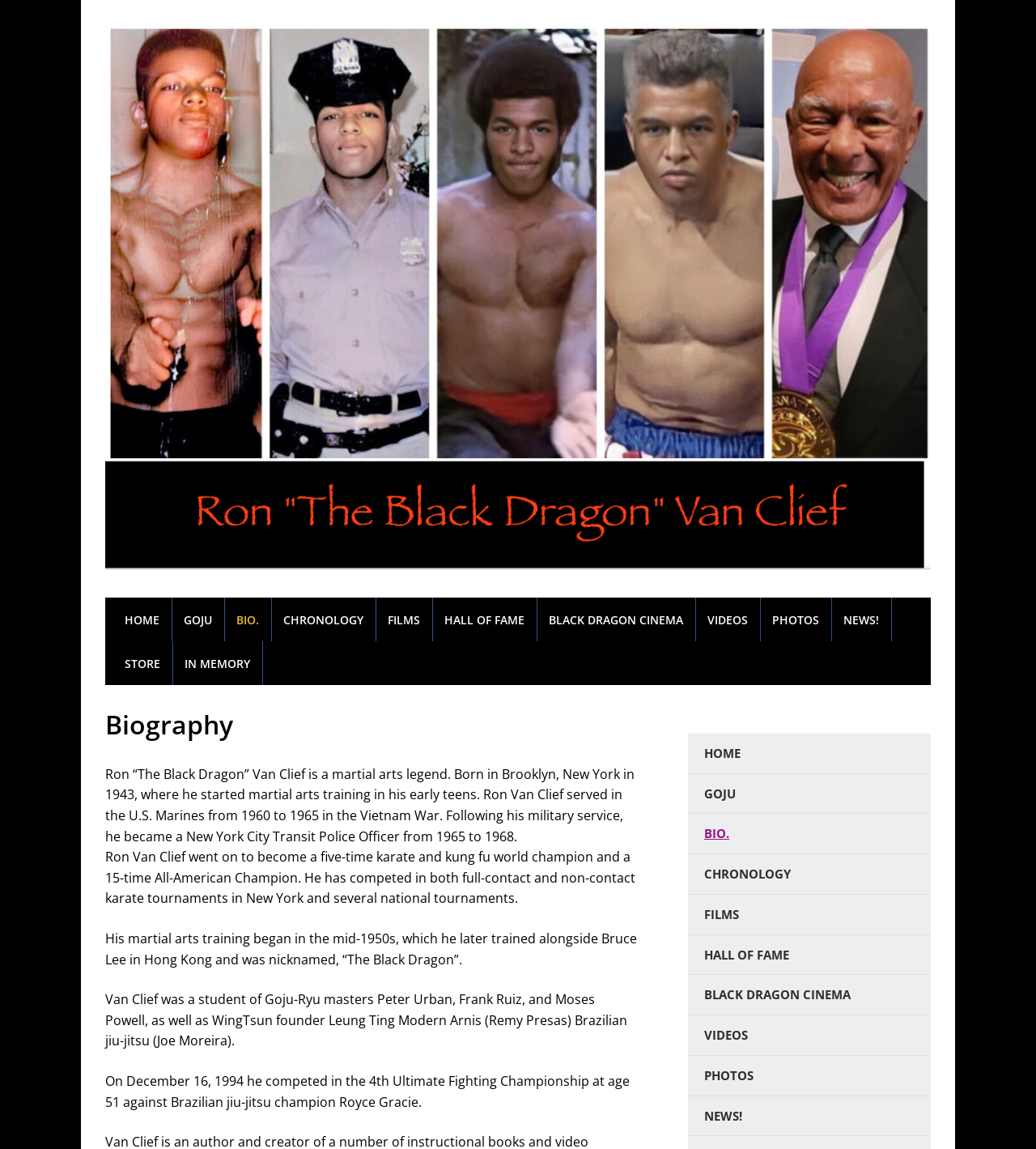At what age did Ron Van Clief compete in the 4th Ultimate Fighting Championship?
Using the visual information, reply with a single word or short phrase.

51